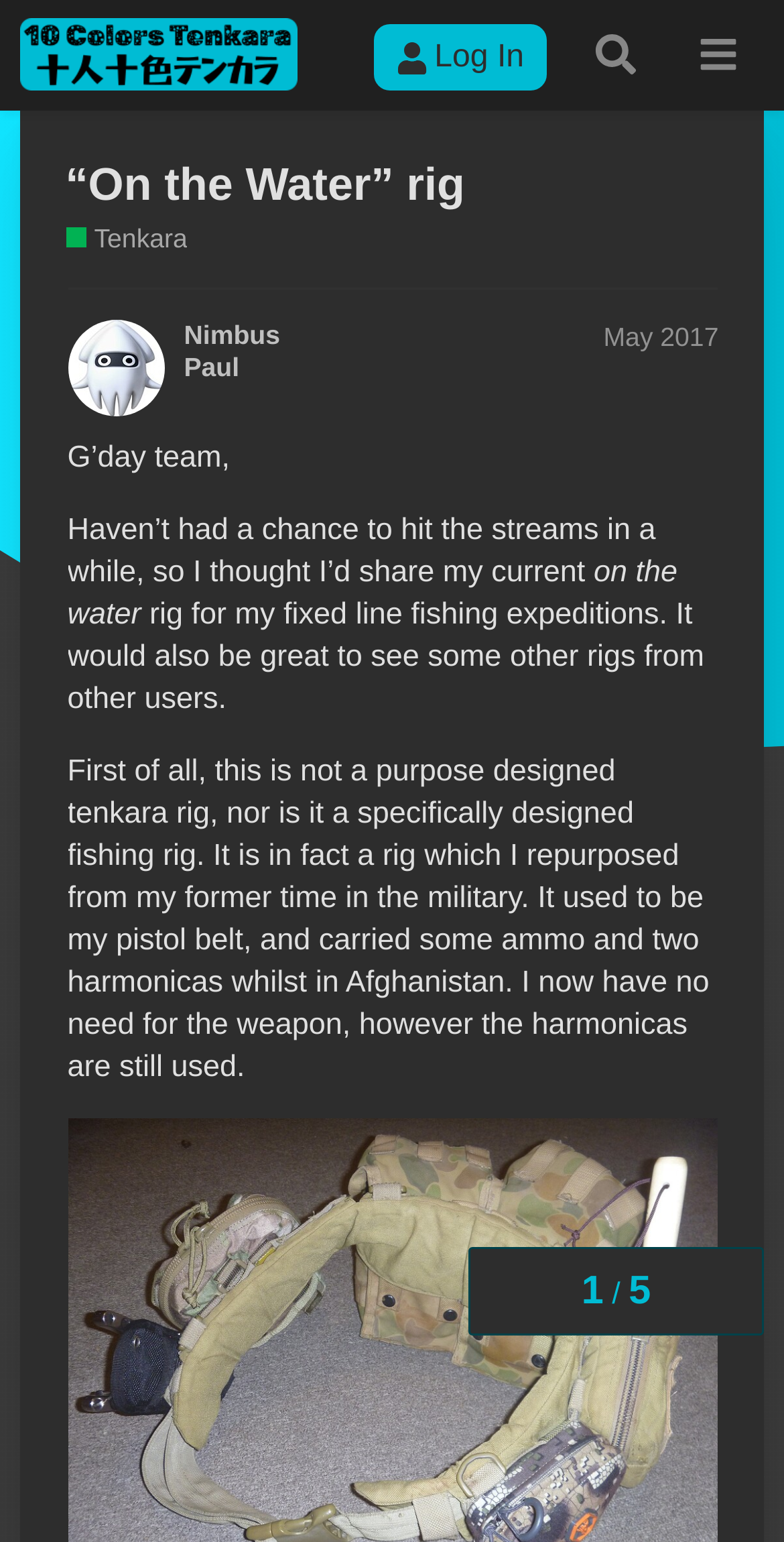Identify the bounding box for the described UI element. Provide the coordinates in (top-left x, top-left y, bottom-right x, bottom-right y) format with values ranging from 0 to 1: “On the Water” rig

[0.083, 0.103, 0.593, 0.137]